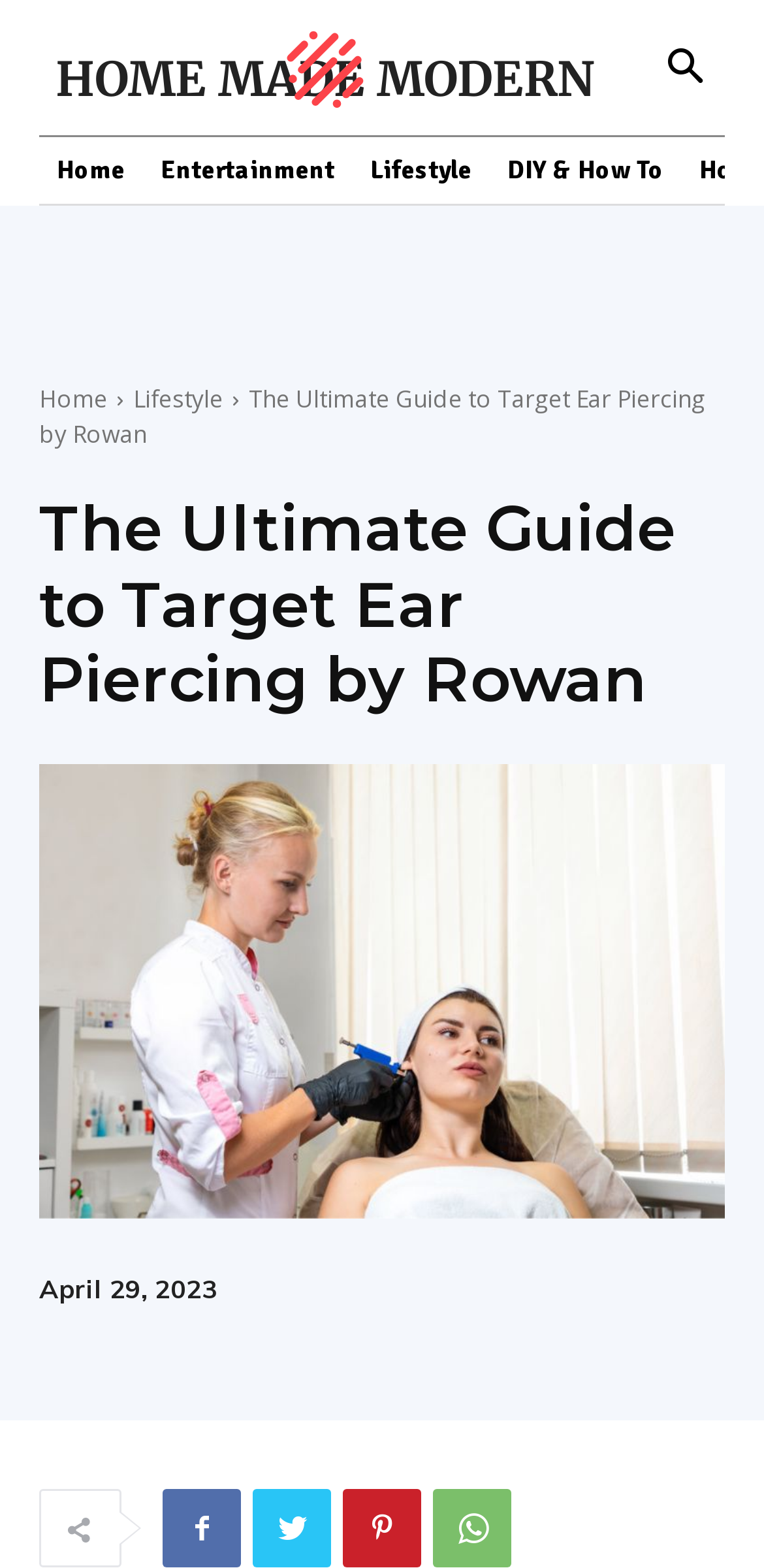Find the bounding box coordinates for the HTML element described in this sentence: "Home Made Modern". Provide the coordinates as four float numbers between 0 and 1, in the format [left, top, right, bottom].

[0.051, 0.012, 0.799, 0.068]